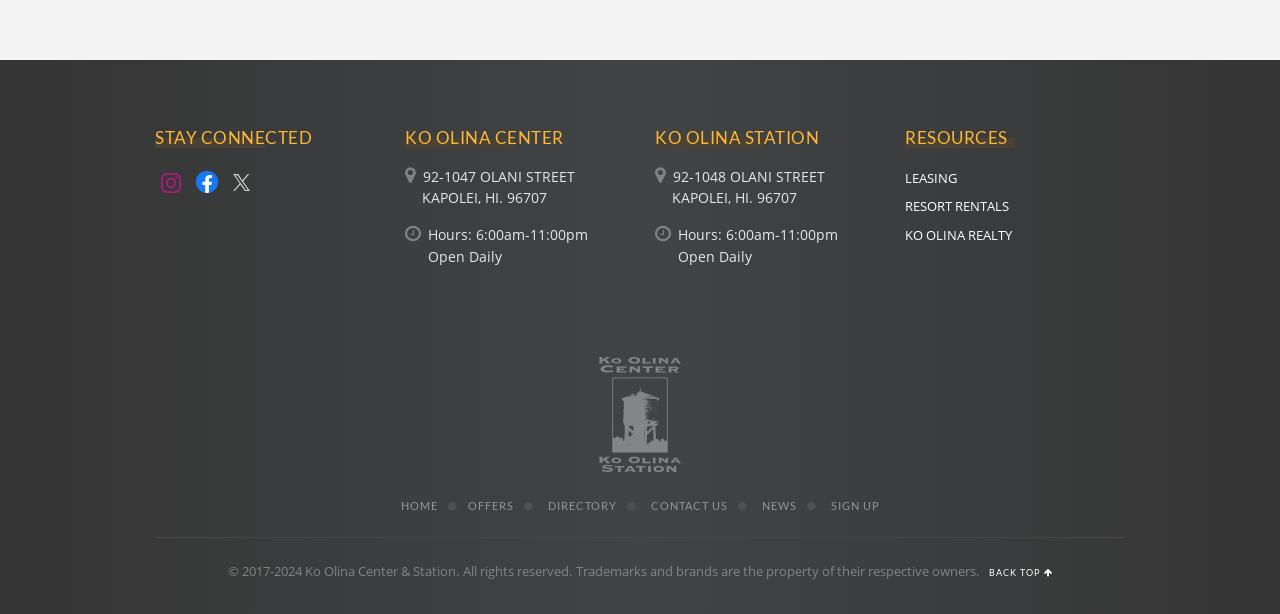Determine the bounding box coordinates of the area to click in order to meet this instruction: "Follow Us on Instagram".

[0.126, 0.265, 0.141, 0.324]